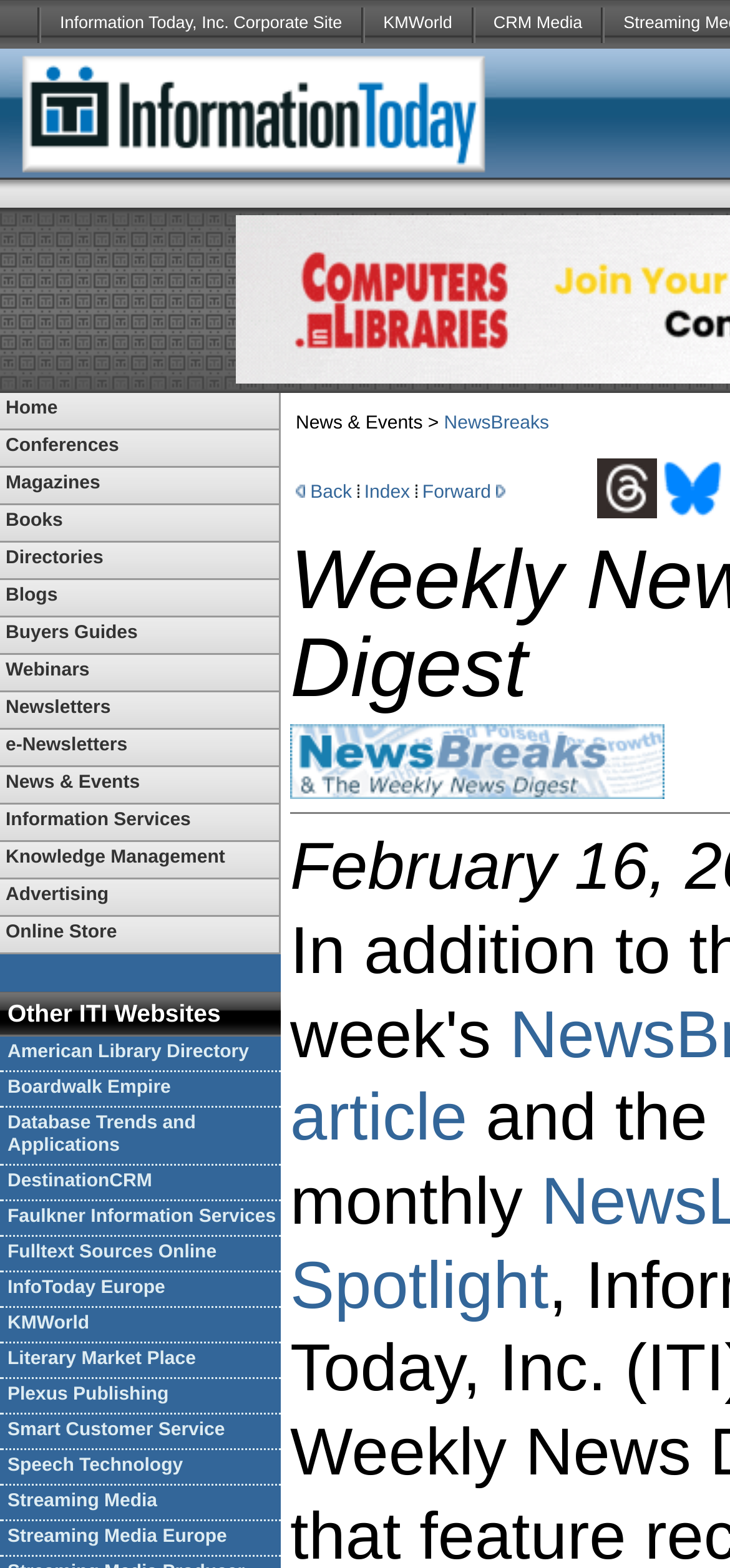Give a one-word or one-phrase response to the question:
How many columns are there in the top navigation menu?

14